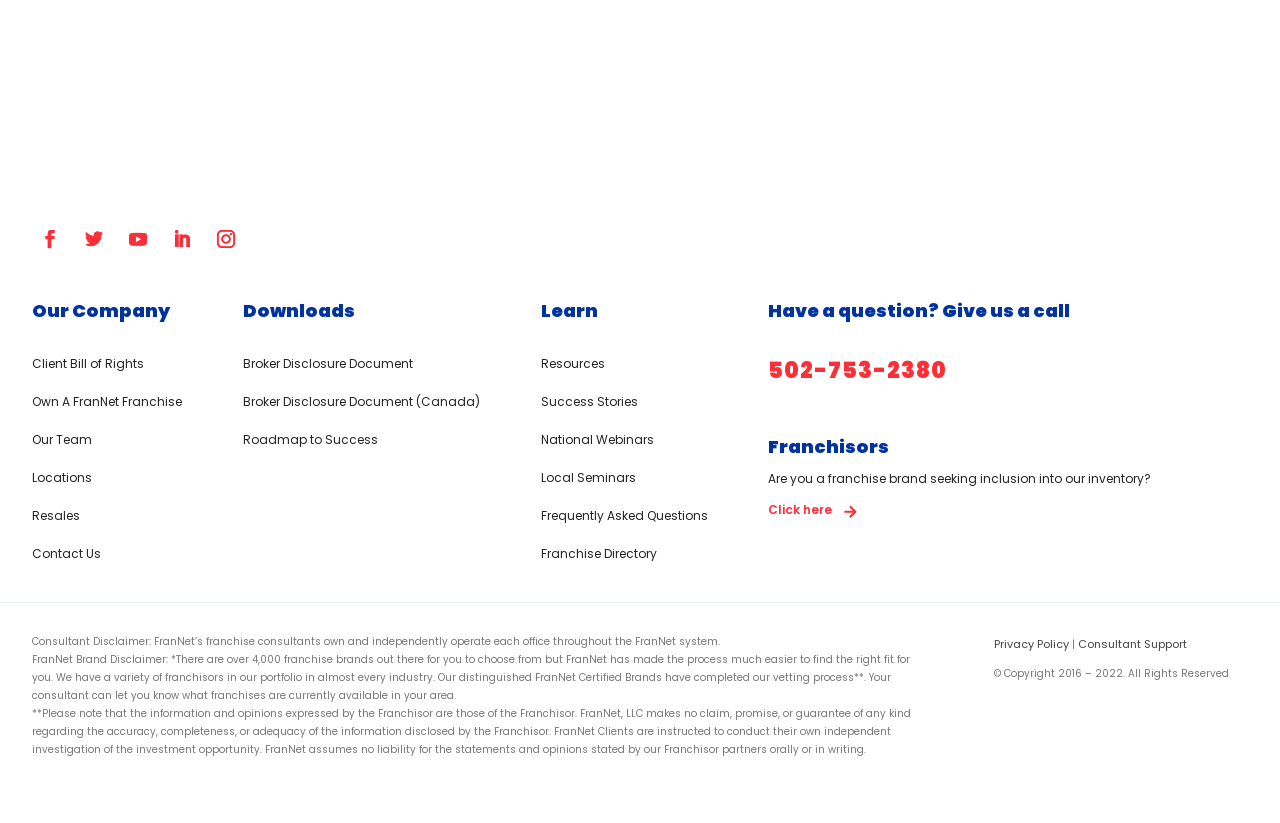Please find the bounding box coordinates of the element's region to be clicked to carry out this instruction: "Read 'Privacy Policy'".

[0.777, 0.773, 0.835, 0.793]